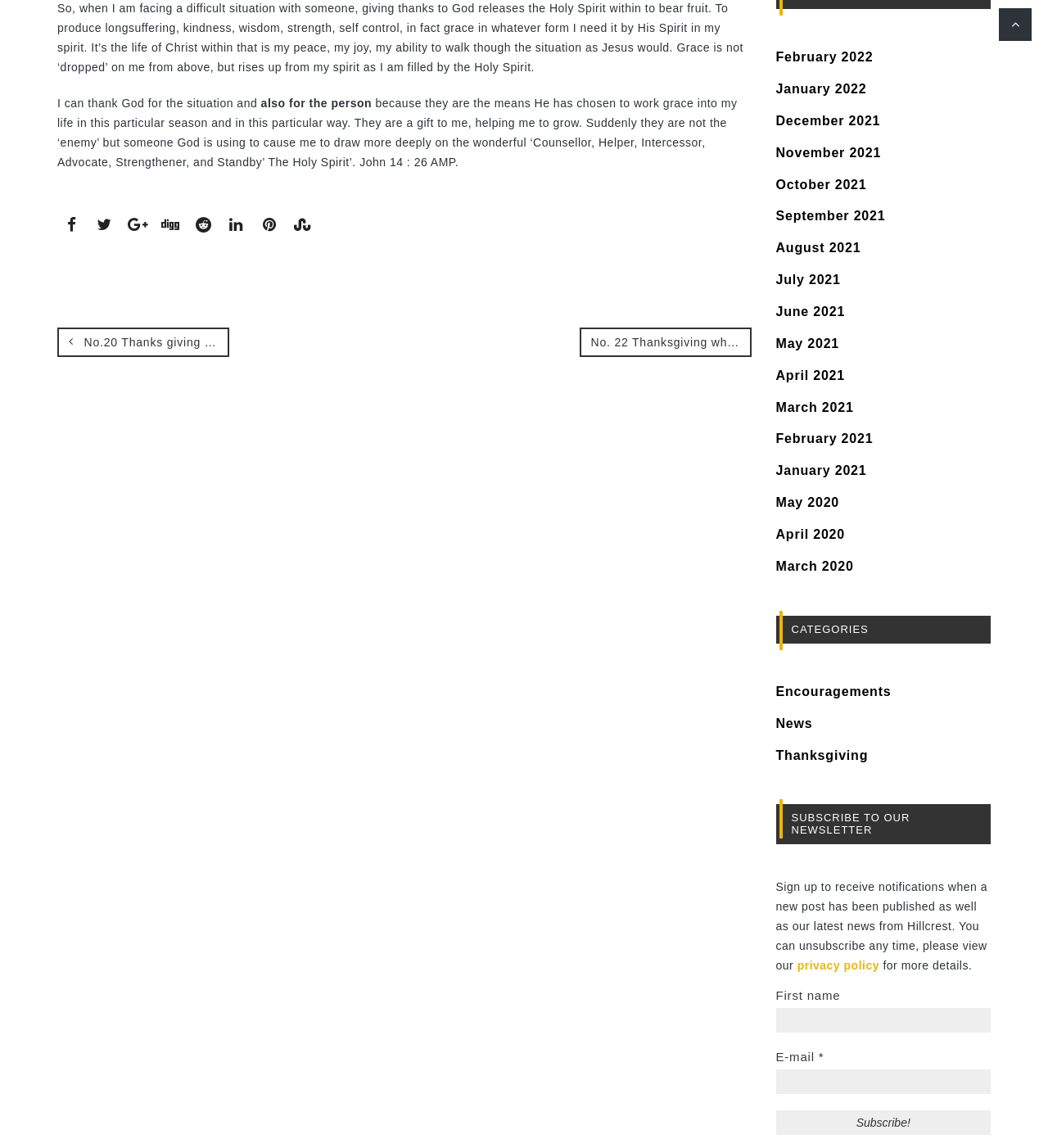Find the bounding box coordinates of the UI element according to this description: "Thanksgiving".

[0.74, 0.652, 0.828, 0.664]